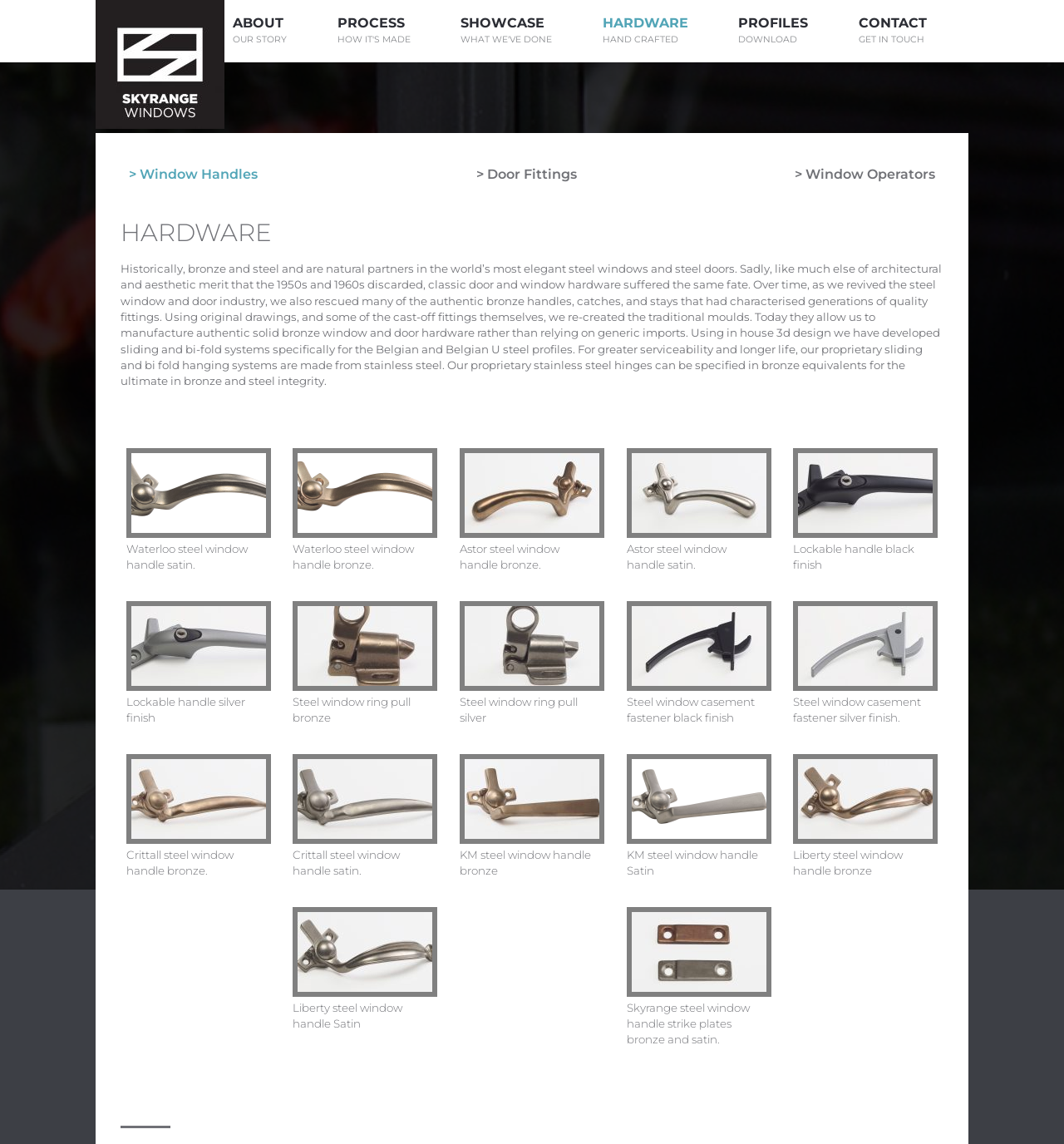Use a single word or phrase to answer the question:
What is the main material used for the window handles?

Bronze